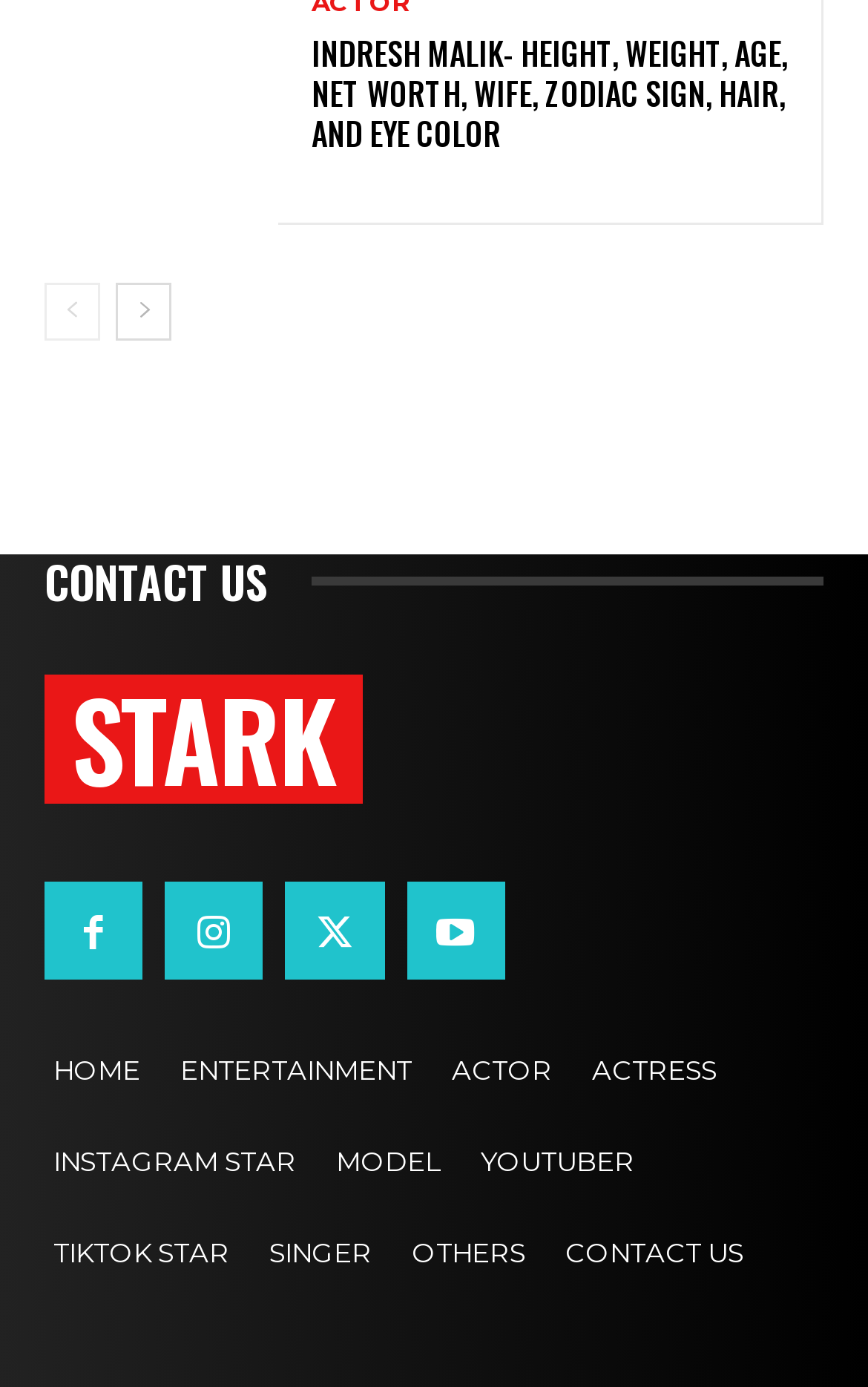Respond to the question below with a concise word or phrase:
What are the categories listed at the bottom of the page?

HOME, ENTERTAINMENT, ACTOR, etc.